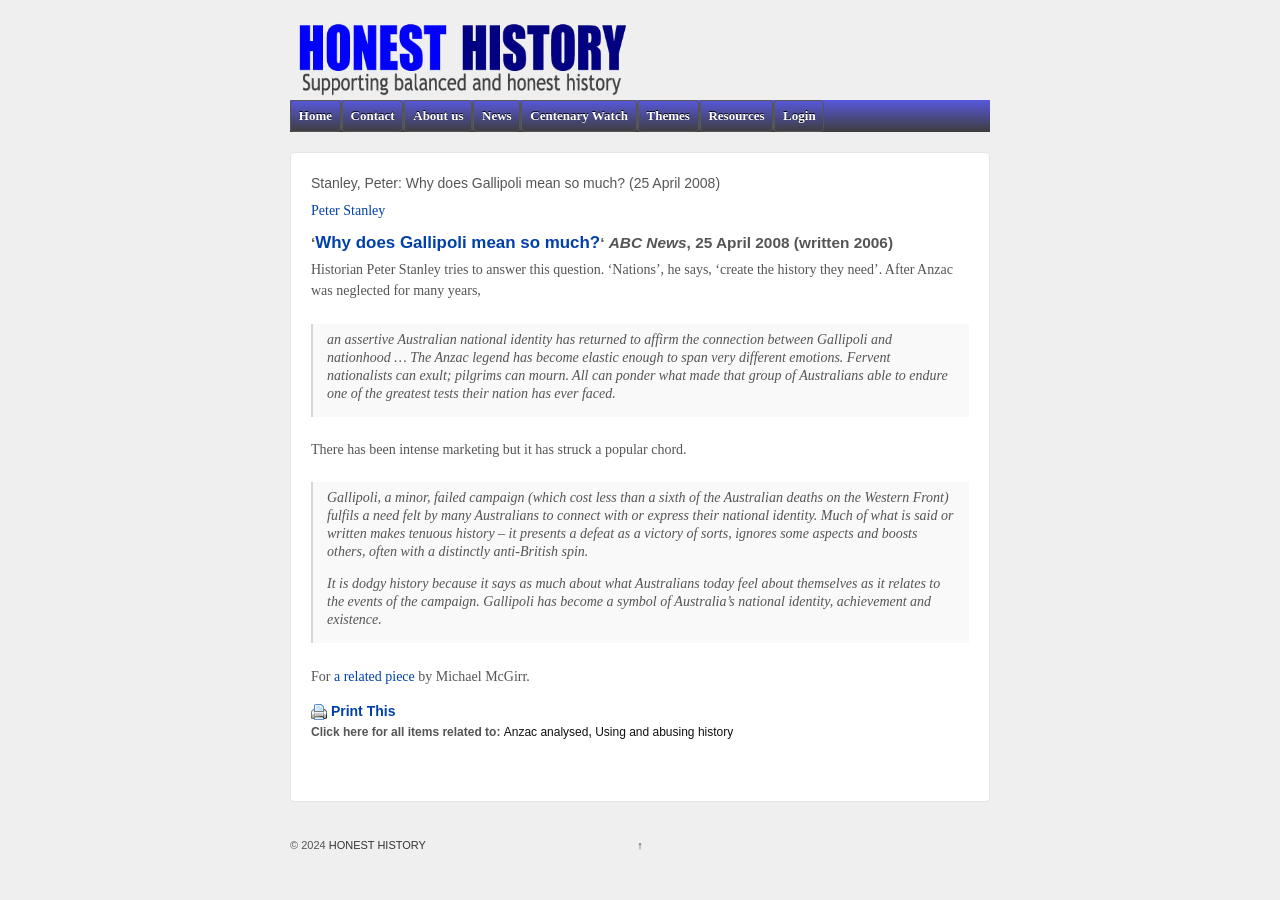Please provide a detailed answer to the question below based on the screenshot: 
What is the title of the article?

The title of the article can be found in the heading element, which says 'Stanley, Peter: Why does Gallipoli mean so much? (25 April 2008)'. The title of the article is 'Why does Gallipoli mean so much?'.